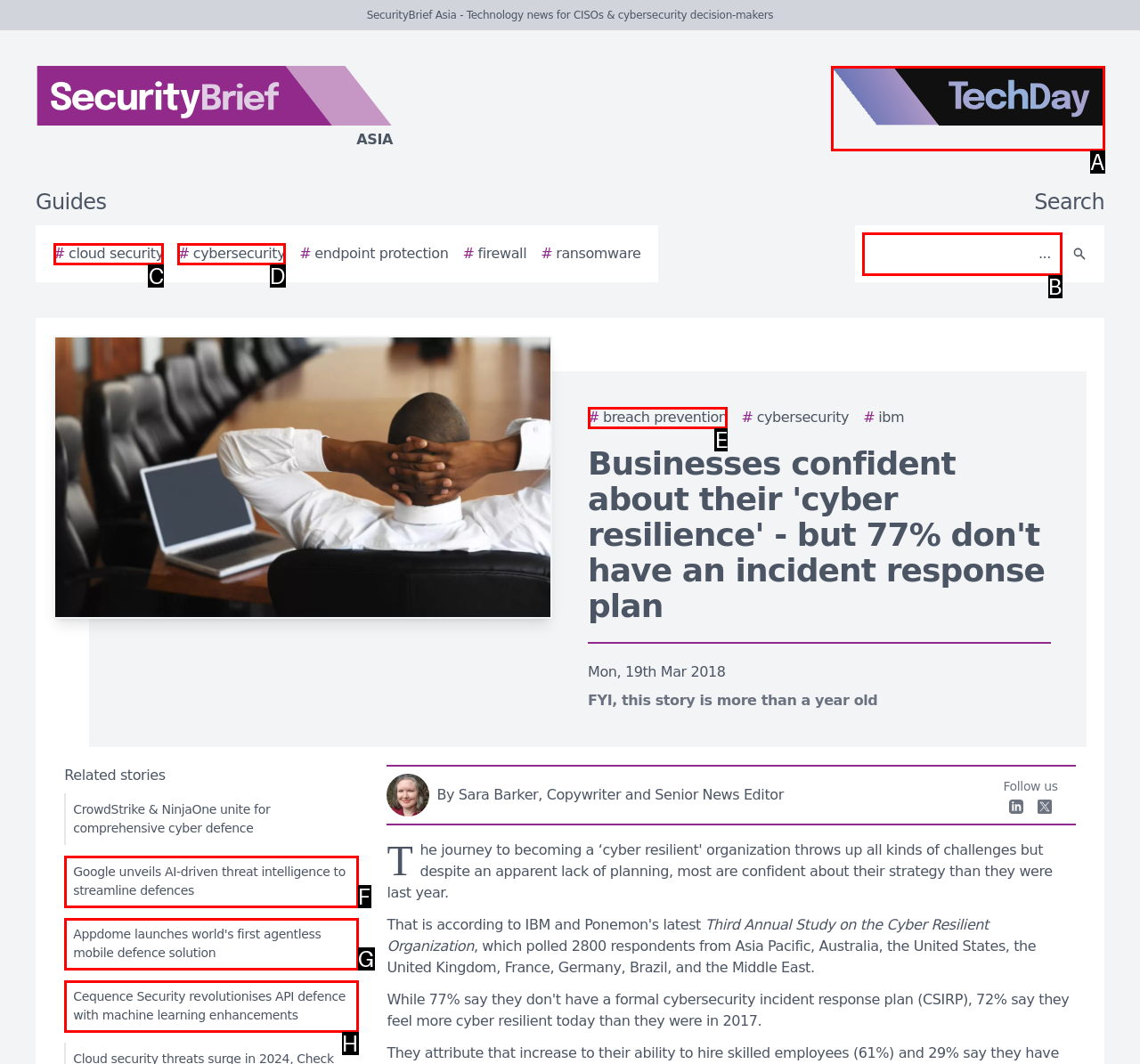Given the description: # cloud security
Identify the letter of the matching UI element from the options.

C